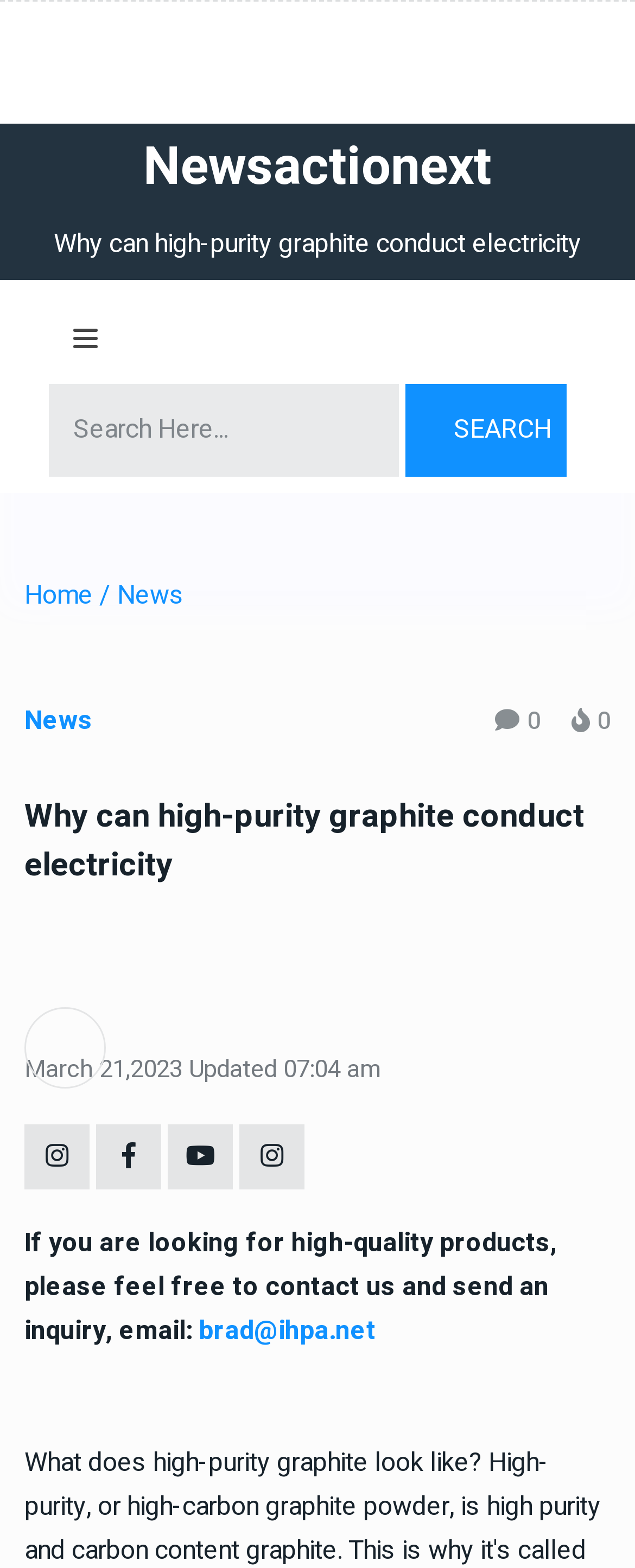Please find and report the primary heading text from the webpage.

Why can high-purity graphite conduct electricity